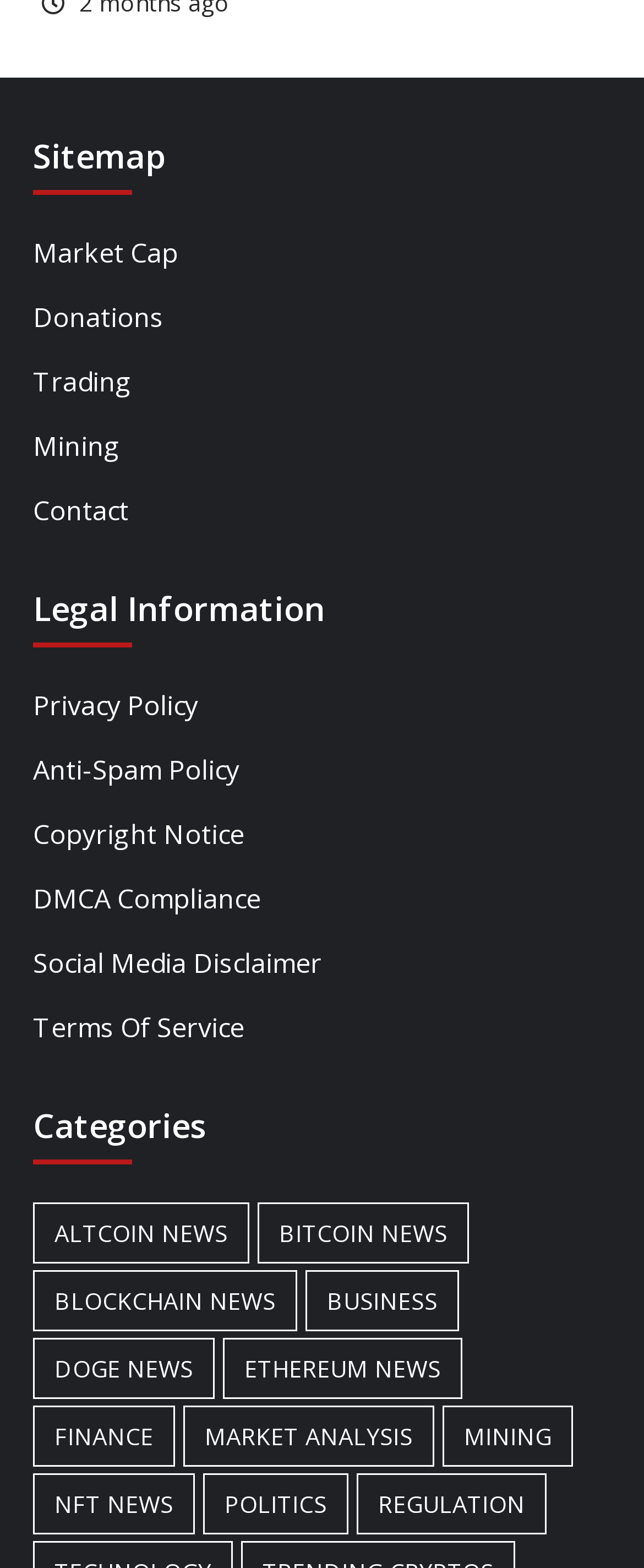What is the category with the most items?
Answer the question with a single word or phrase by looking at the picture.

Market Analysis